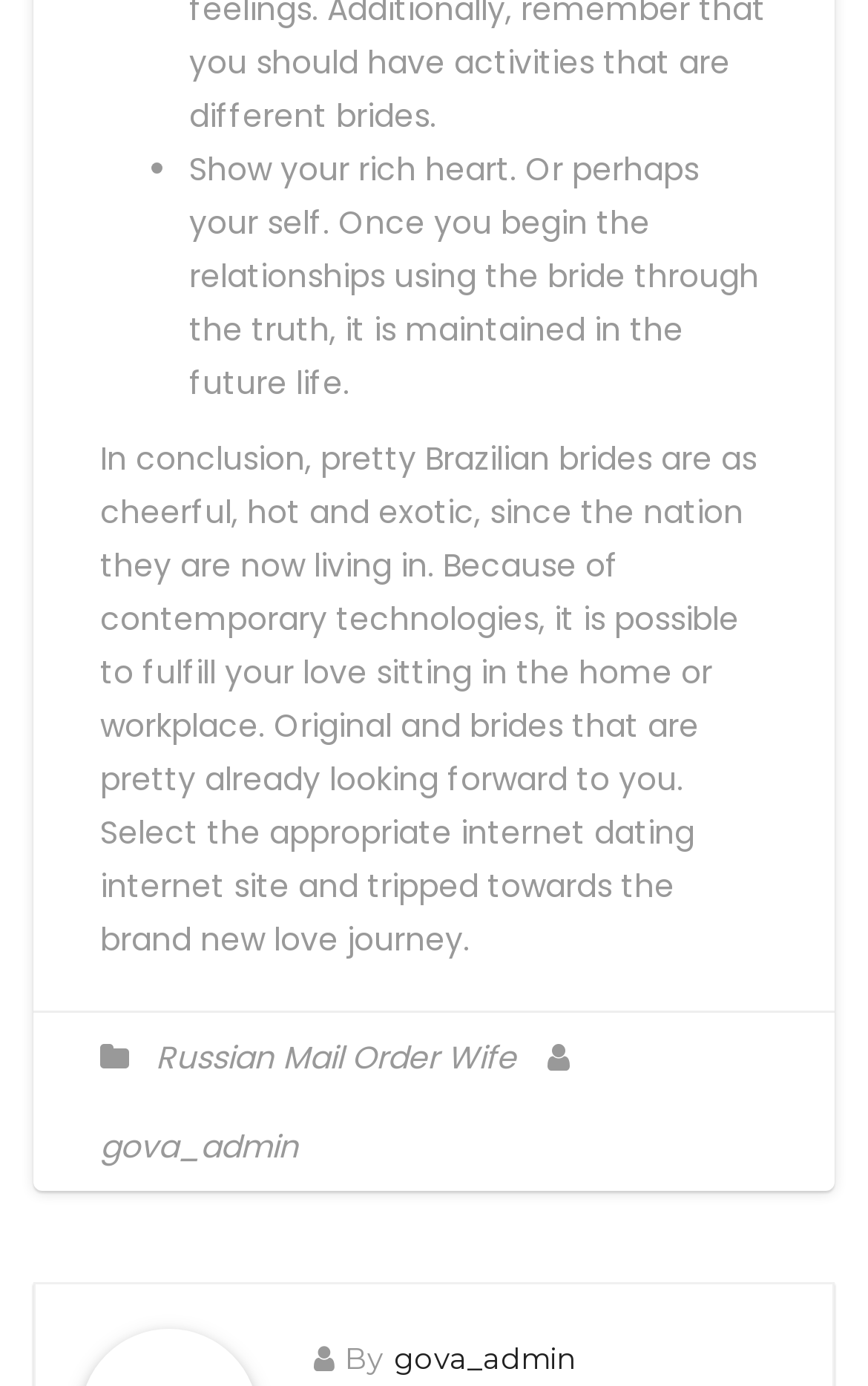Please respond to the question with a concise word or phrase:
What is the function of the link 'gova_admin'?

Administration